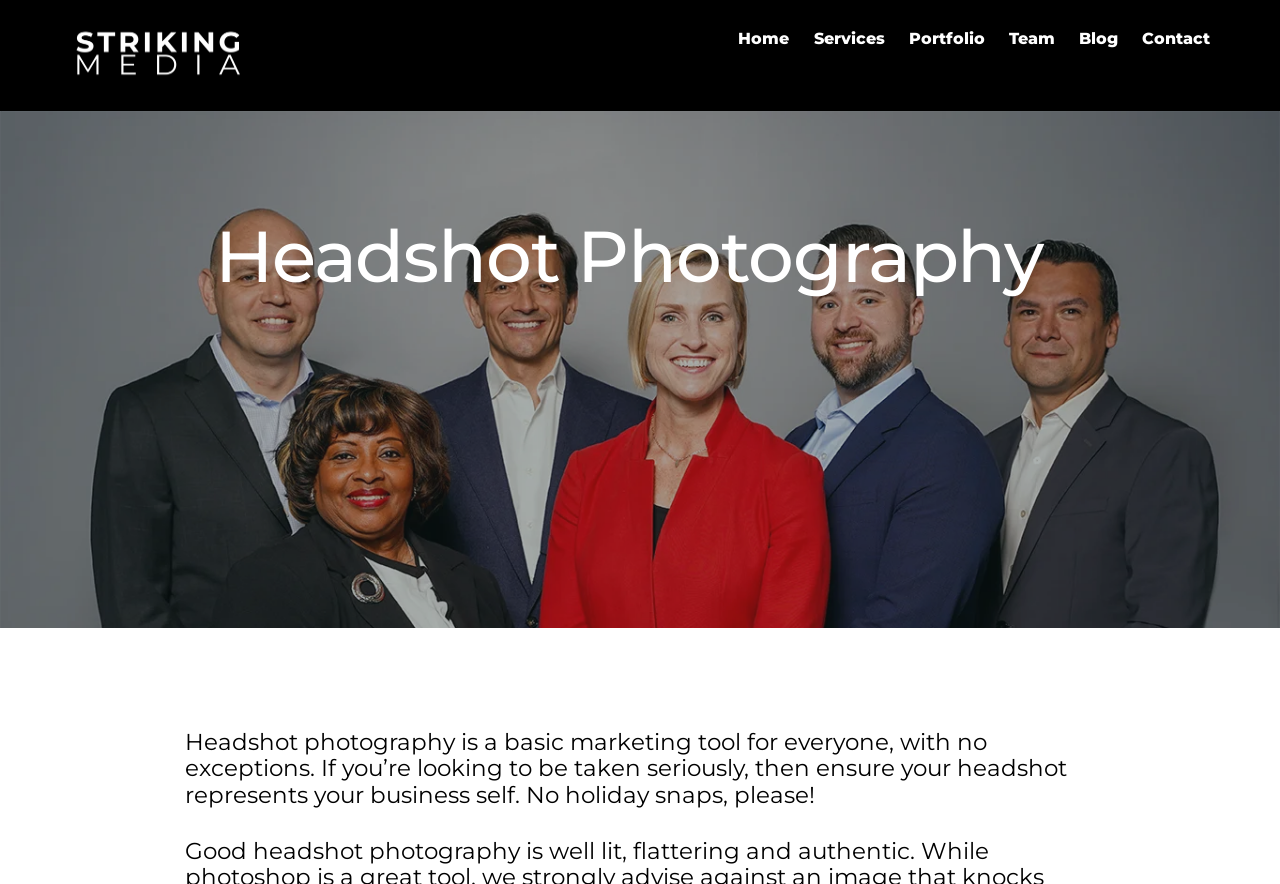Using the details in the image, give a detailed response to the question below:
What type of photography is mentioned on the webpage?

I found the answer by looking at the main heading on the webpage, which says 'Headshot Photography'. This suggests that the webpage is related to headshot photography.